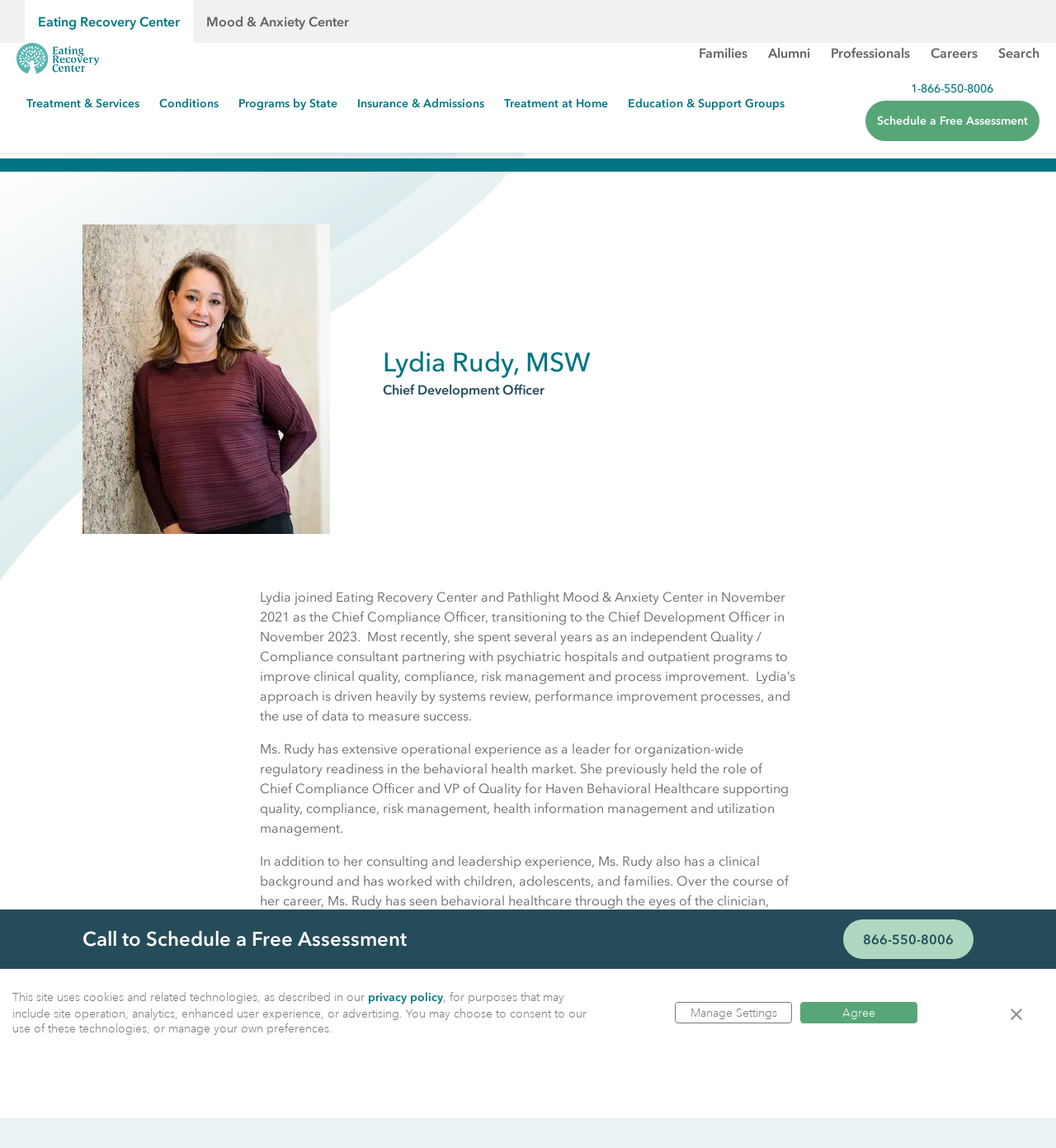Find the bounding box coordinates for the UI element that matches this description: "Schedule a Free Assessment".

[0.812, 0.104, 0.977, 0.139]